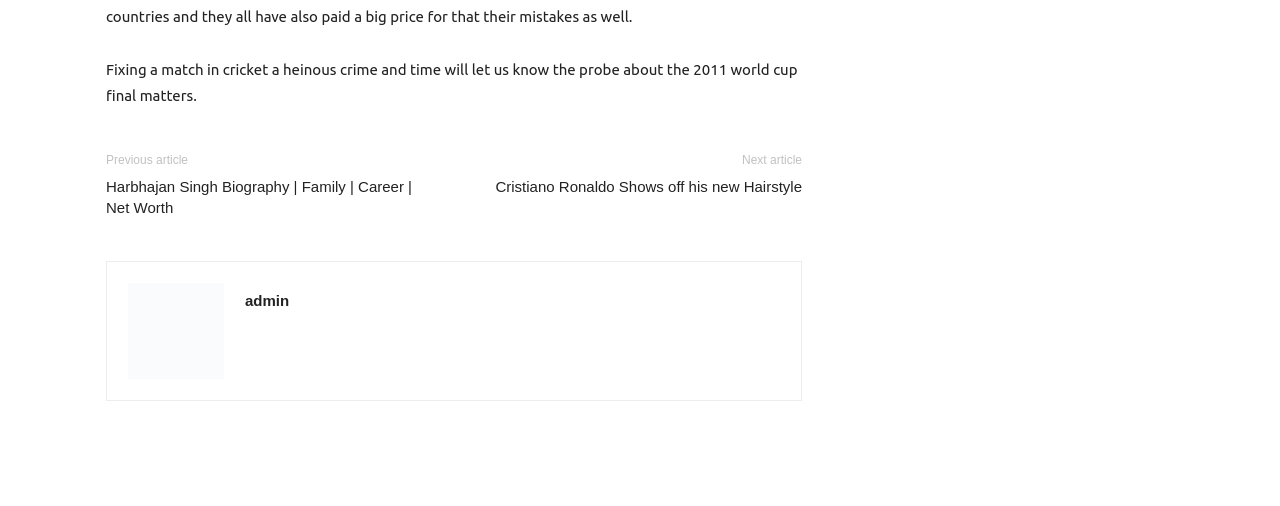Given the description Featured, predict the bounding box coordinates of the UI element. Ensure the coordinates are in the format (top-left x, top-left y, bottom-right x, bottom-right y) and all values are between 0 and 1.

[0.869, 0.906, 0.926, 0.988]